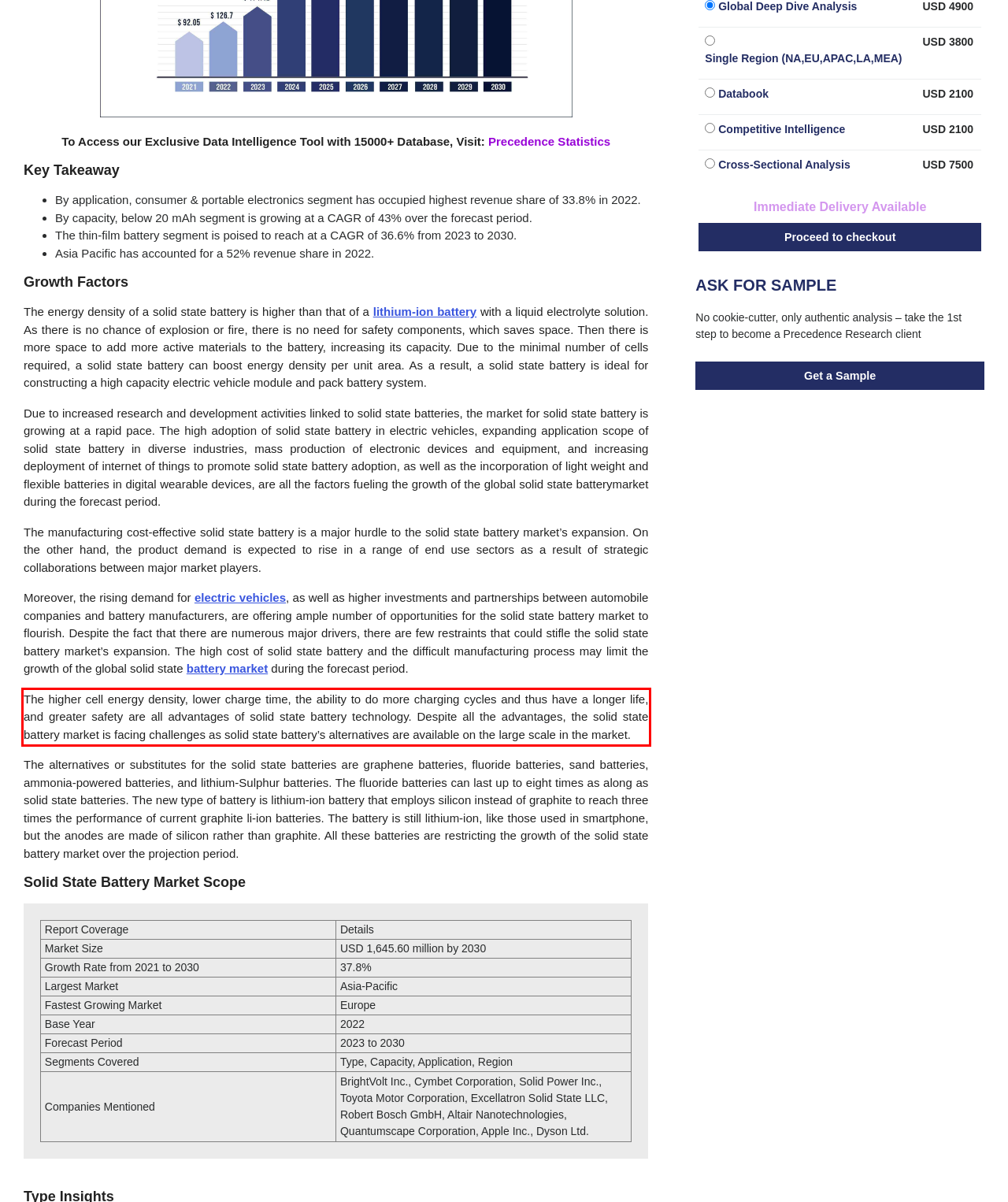Look at the webpage screenshot and recognize the text inside the red bounding box.

The higher cell energy density, lower charge time, the ability to do more charging cycles and thus have a longer life, and greater safety are all advantages of solid state battery technology. Despite all the advantages, the solid state battery market is facing challenges as solid state battery’s alternatives are available on the large scale in the market.